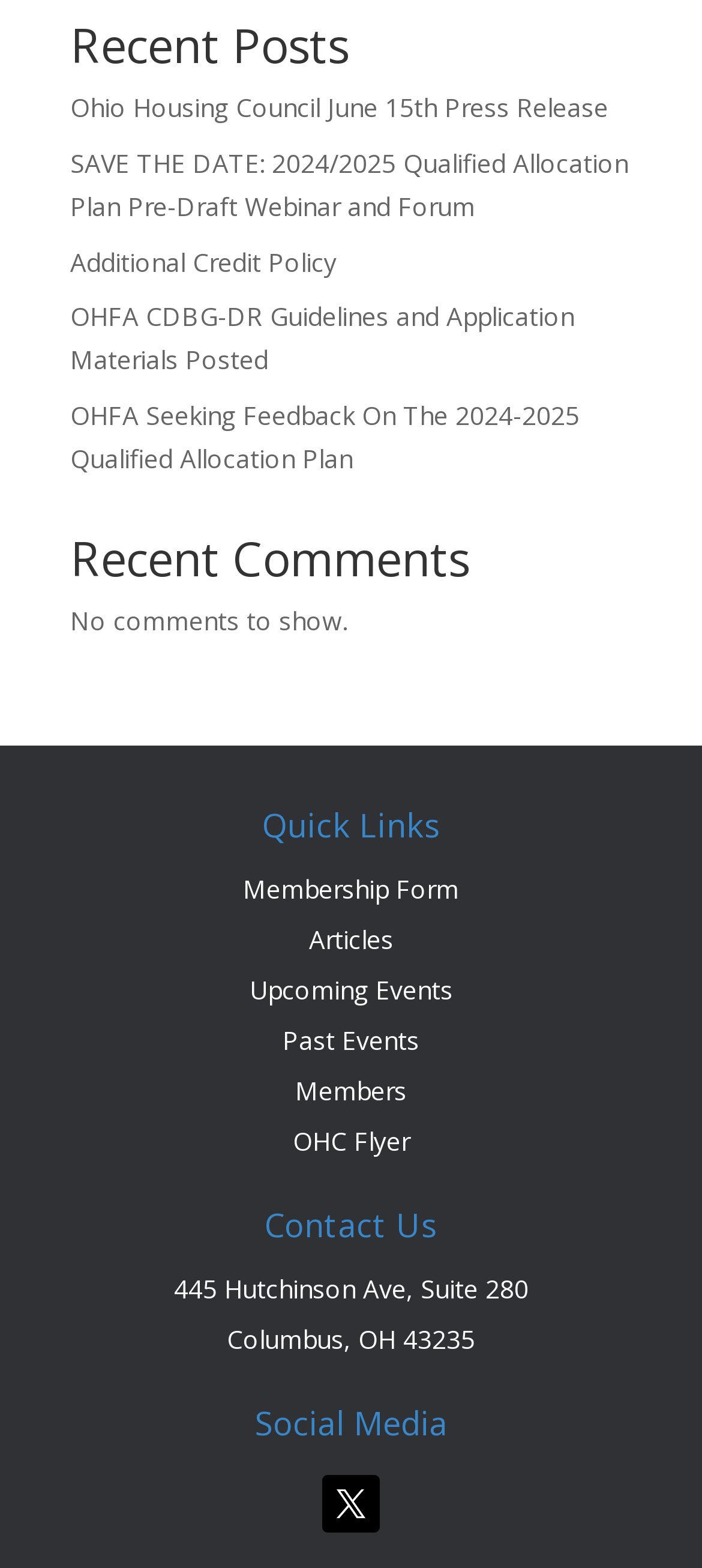Please answer the following question as detailed as possible based on the image: 
What is the purpose of the 'Recent Comments' section?

The 'Recent Comments' section is intended to display recent comments, but currently, it shows a message 'No comments to show.', indicating that there are no comments to display.